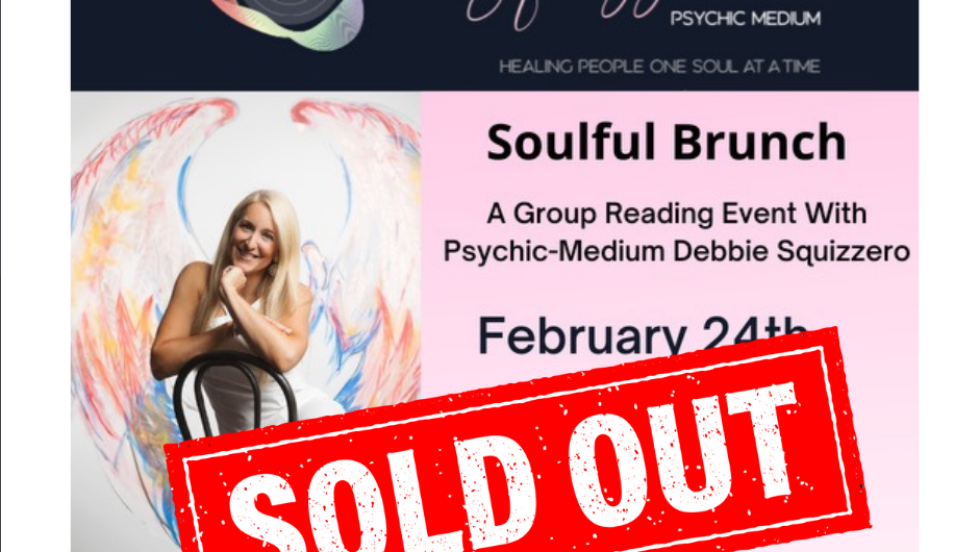What is the theme of the Soulful Brunch event?
Provide a fully detailed and comprehensive answer to the question.

The theme of the event is clearly indicated by the tagline 'Healing People One Soul at a Time', which sets a warm and inviting tone for the gathering and suggests that the event is focused on providing a healing experience for participants.